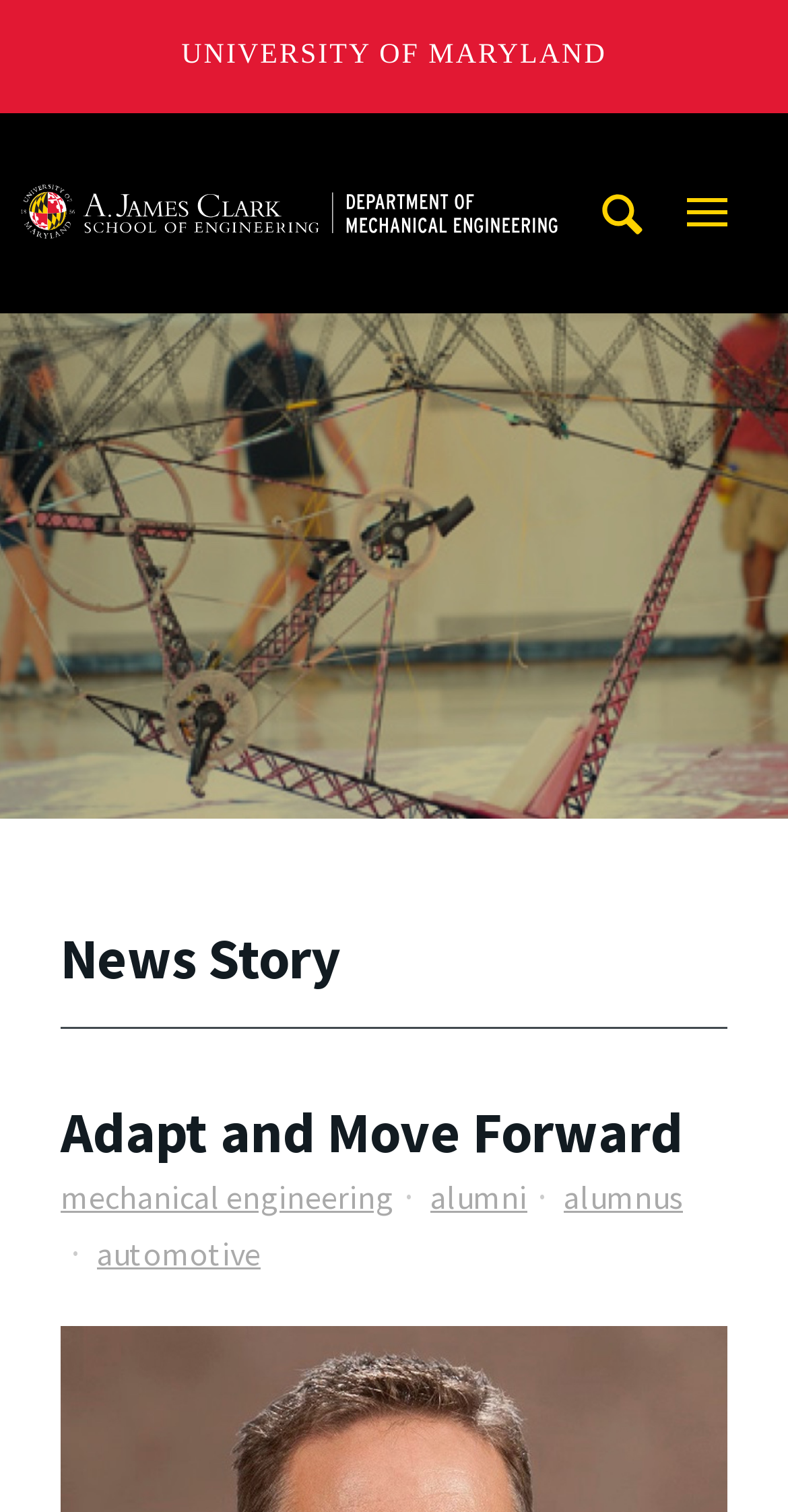Please find the bounding box coordinates of the clickable region needed to complete the following instruction: "Visit the University of Maryland website". The bounding box coordinates must consist of four float numbers between 0 and 1, i.e., [left, top, right, bottom].

[0.23, 0.013, 0.77, 0.064]